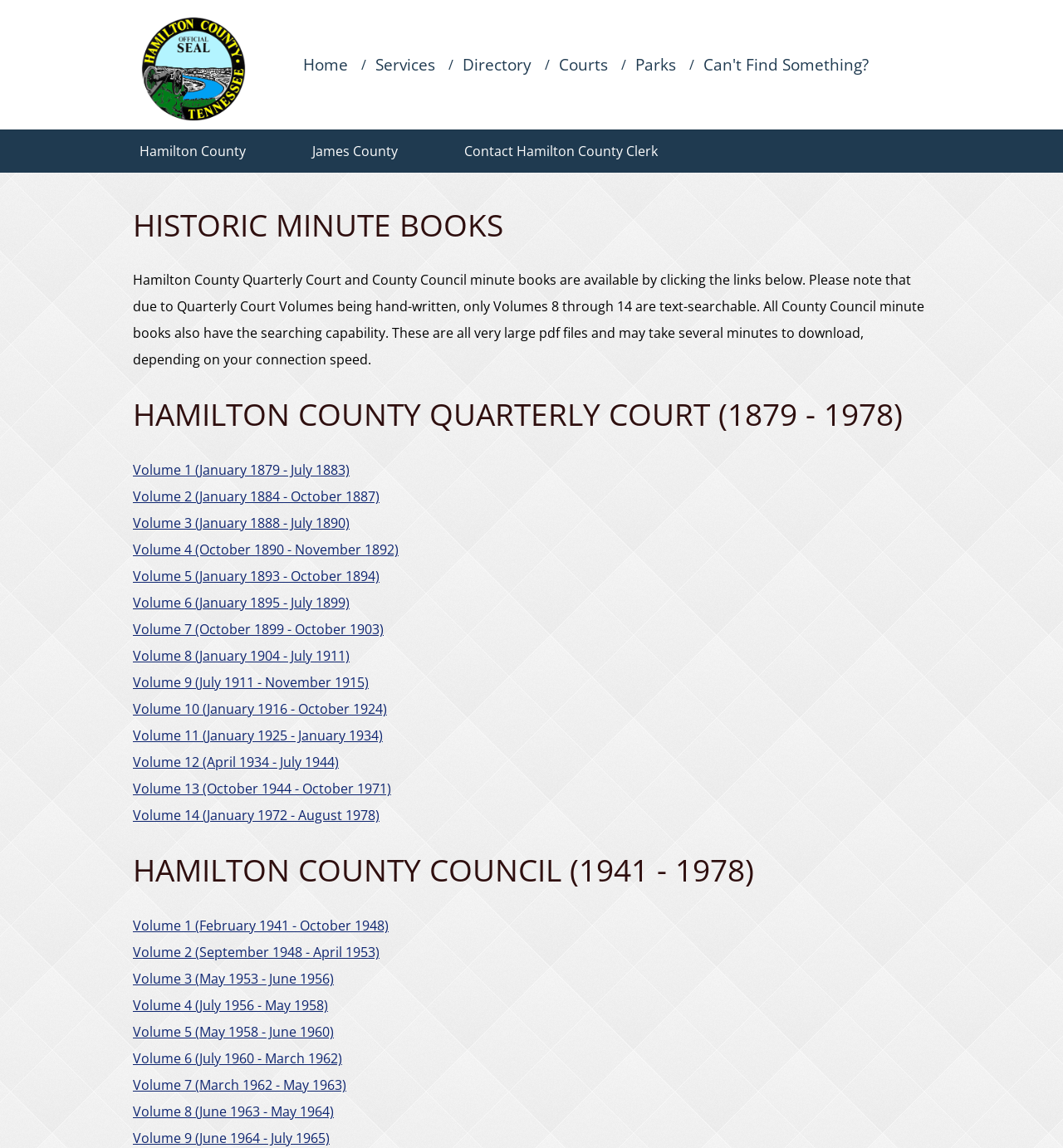Kindly determine the bounding box coordinates for the clickable area to achieve the given instruction: "Click on Hamilton County, Tennessee".

[0.133, 0.018, 0.231, 0.034]